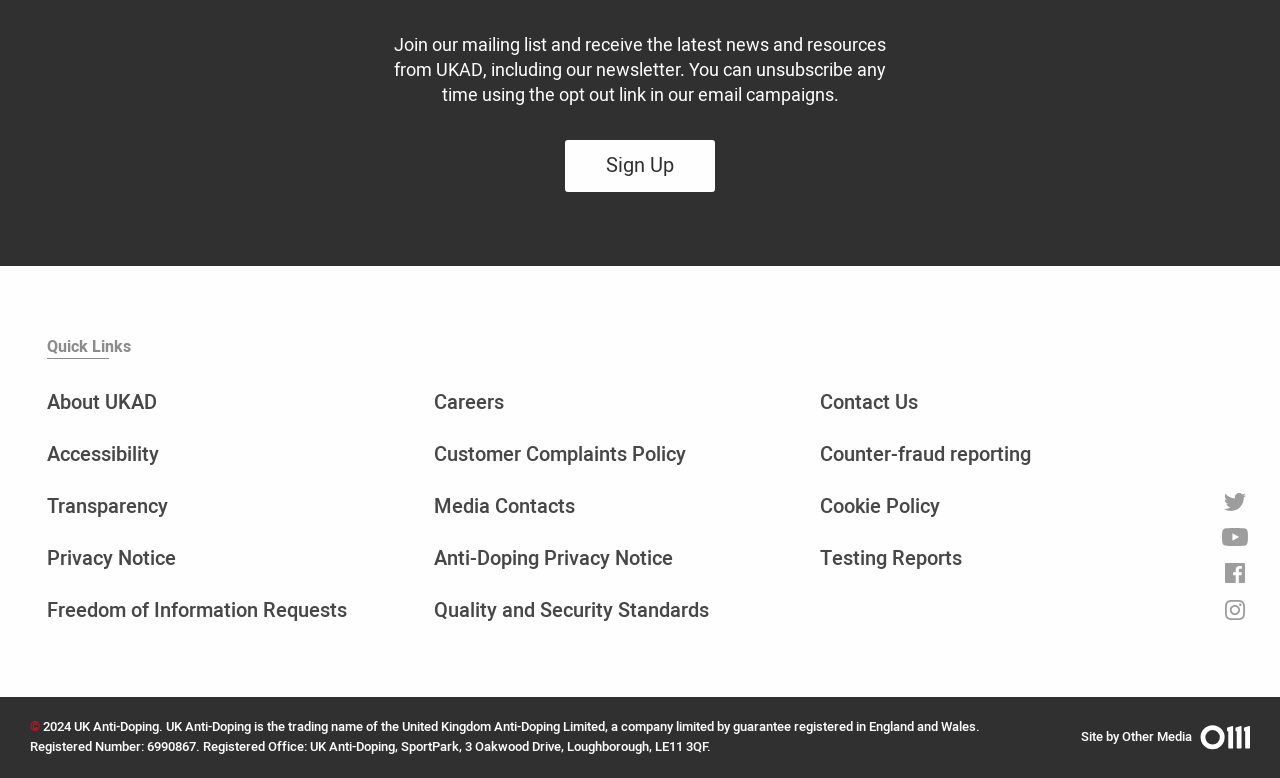Please identify the bounding box coordinates of the clickable area that will fulfill the following instruction: "Sign up for the mailing list". The coordinates should be in the format of four float numbers between 0 and 1, i.e., [left, top, right, bottom].

[0.441, 0.18, 0.559, 0.247]